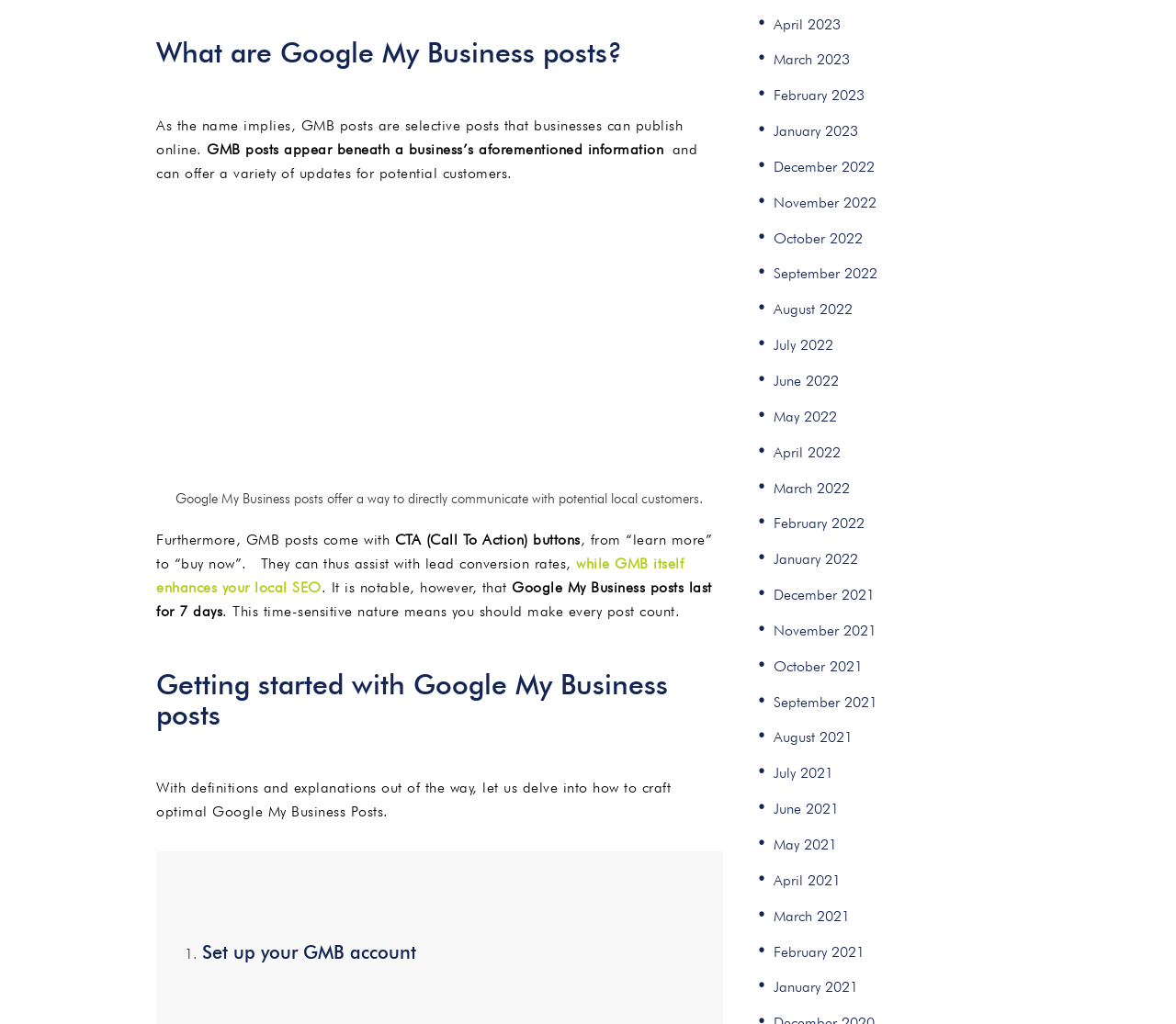Could you locate the bounding box coordinates for the section that should be clicked to accomplish this task: "View 'April 2023'".

[0.65, 0.009, 0.722, 0.038]